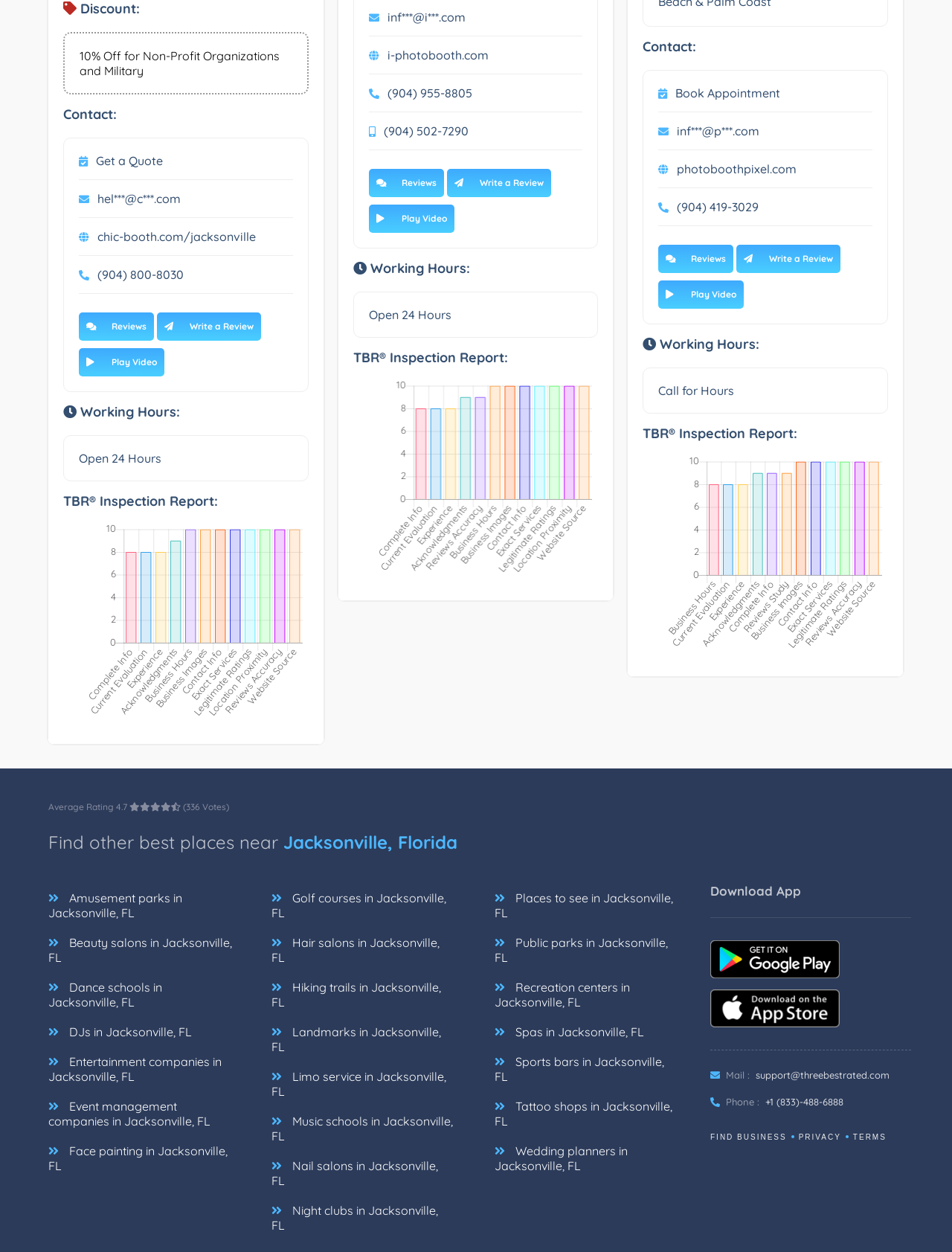Answer in one word or a short phrase: 
What is the discount offered to non-profit organizations and military?

10% Off